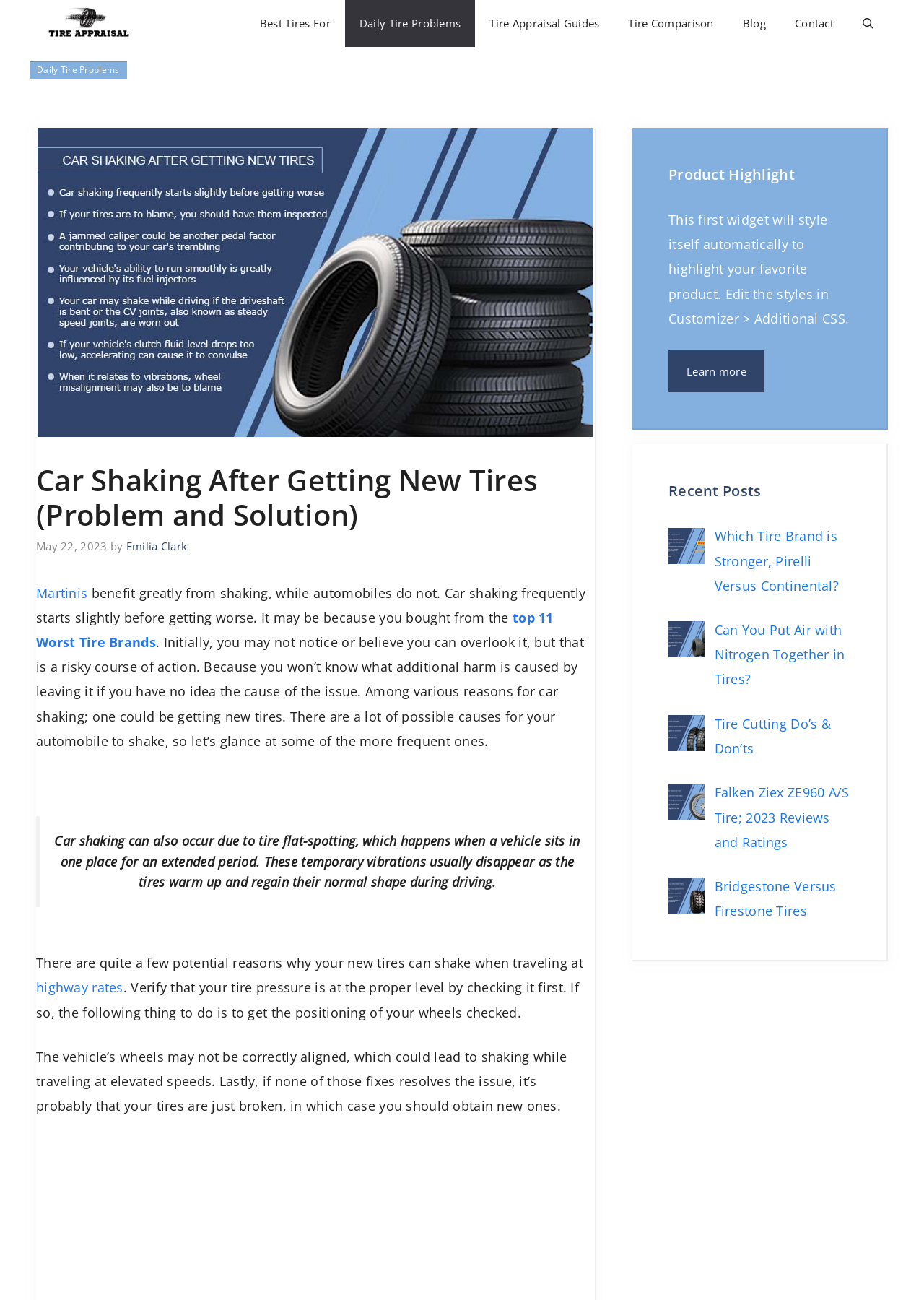Please give a short response to the question using one word or a phrase:
What is the possible cause of car shaking mentioned in the webpage?

Tire flat-spotting